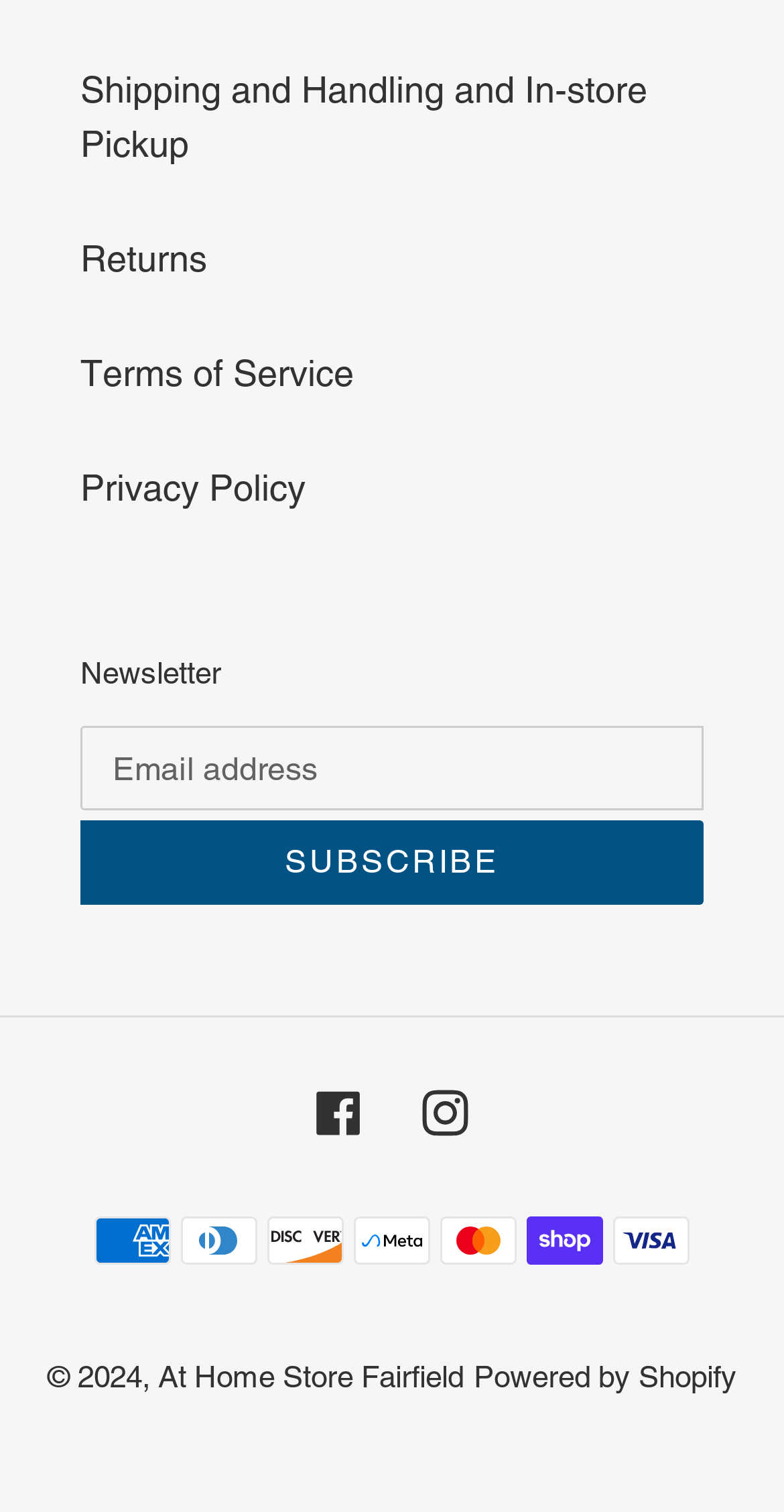Please answer the following question using a single word or phrase: 
What is the name of the store?

At Home Store Fairfield